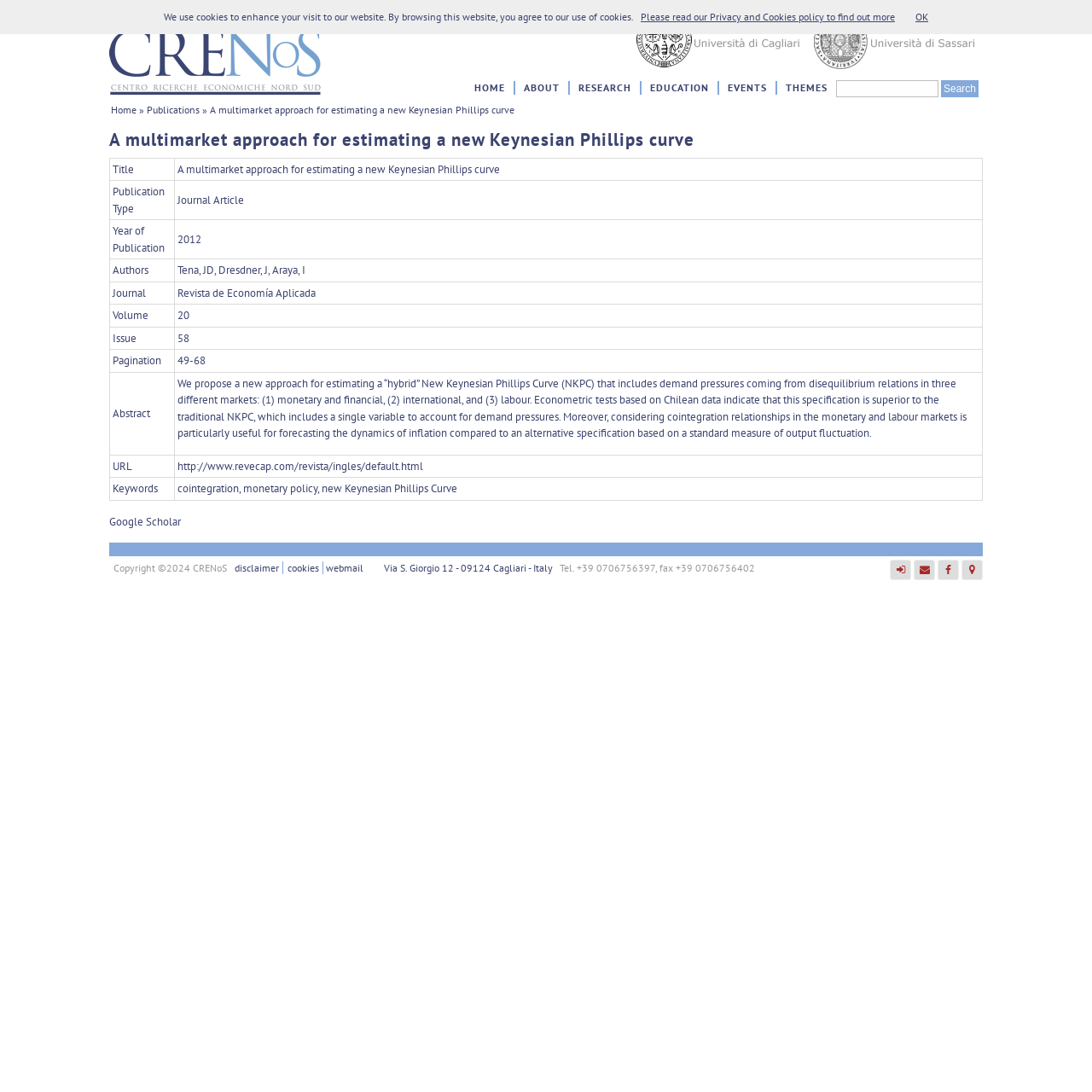Please identify the coordinates of the bounding box for the clickable region that will accomplish this instruction: "Visit the journal website".

[0.162, 0.42, 0.387, 0.433]